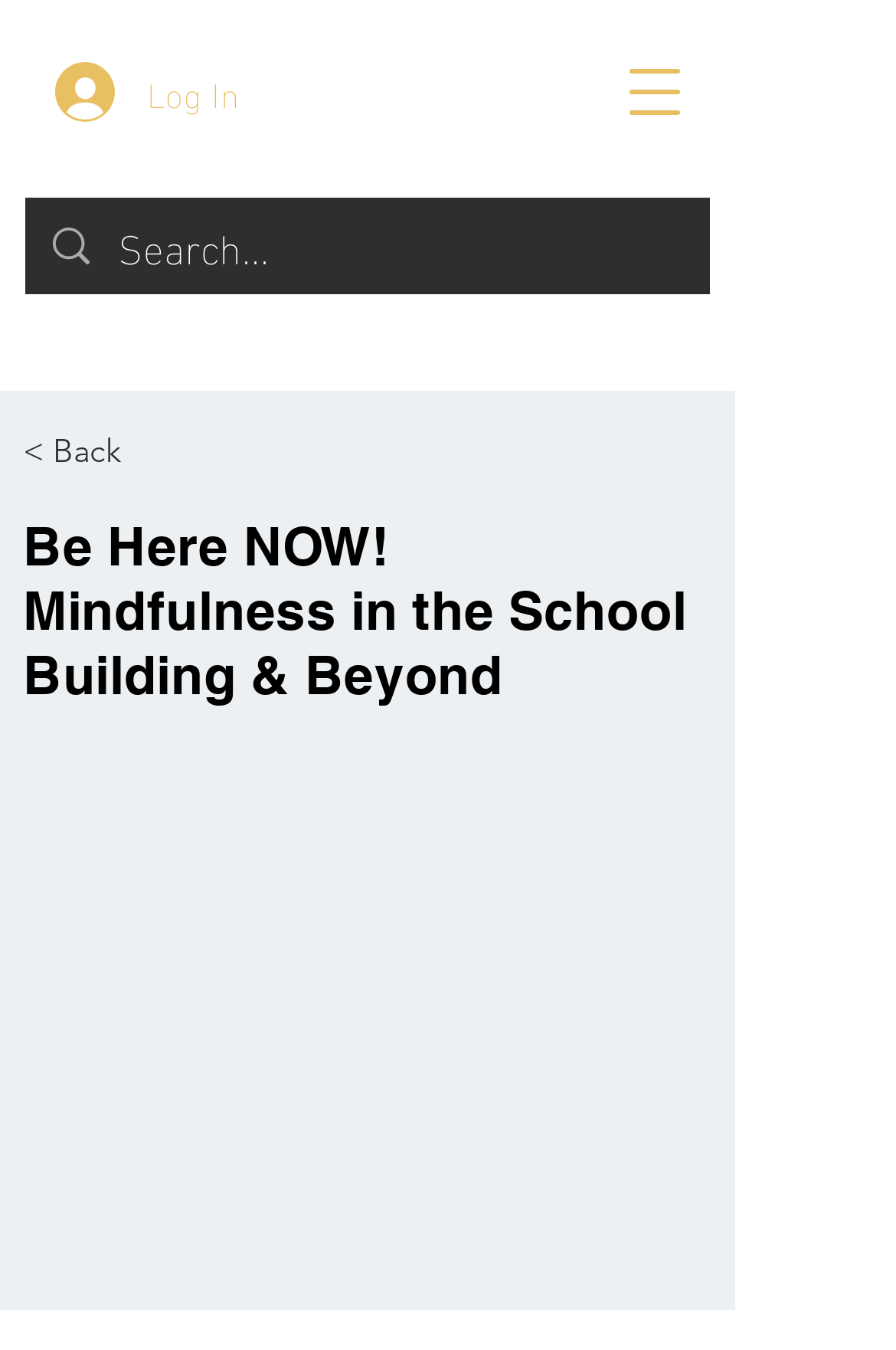Respond with a single word or phrase:
What is the title of the current page?

Be Here NOW! Mindfulness in the School Building & Beyond